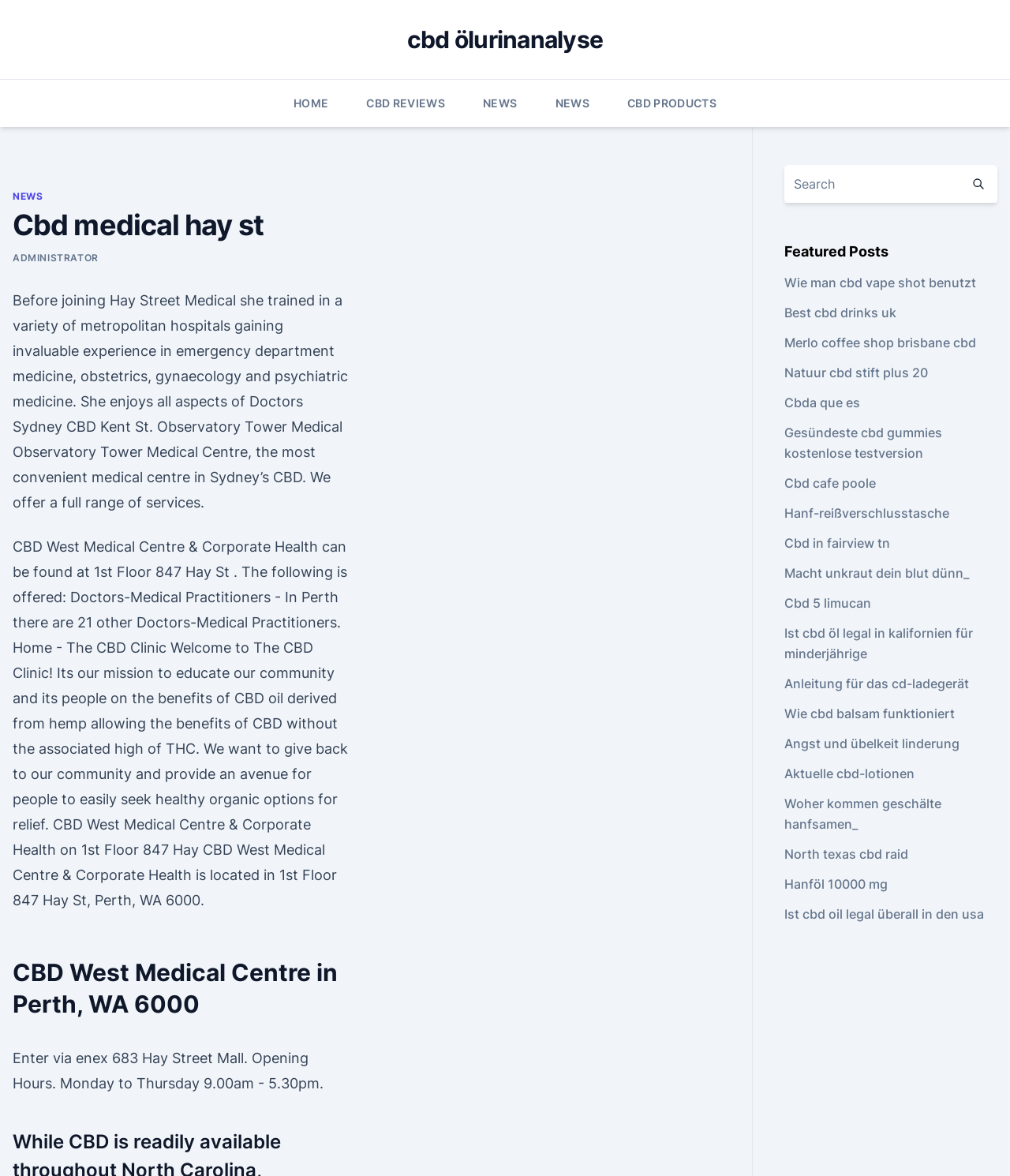Please answer the following question using a single word or phrase: 
What are the opening hours of the medical centre?

Monday to Thursday 9.00am - 5.30pm